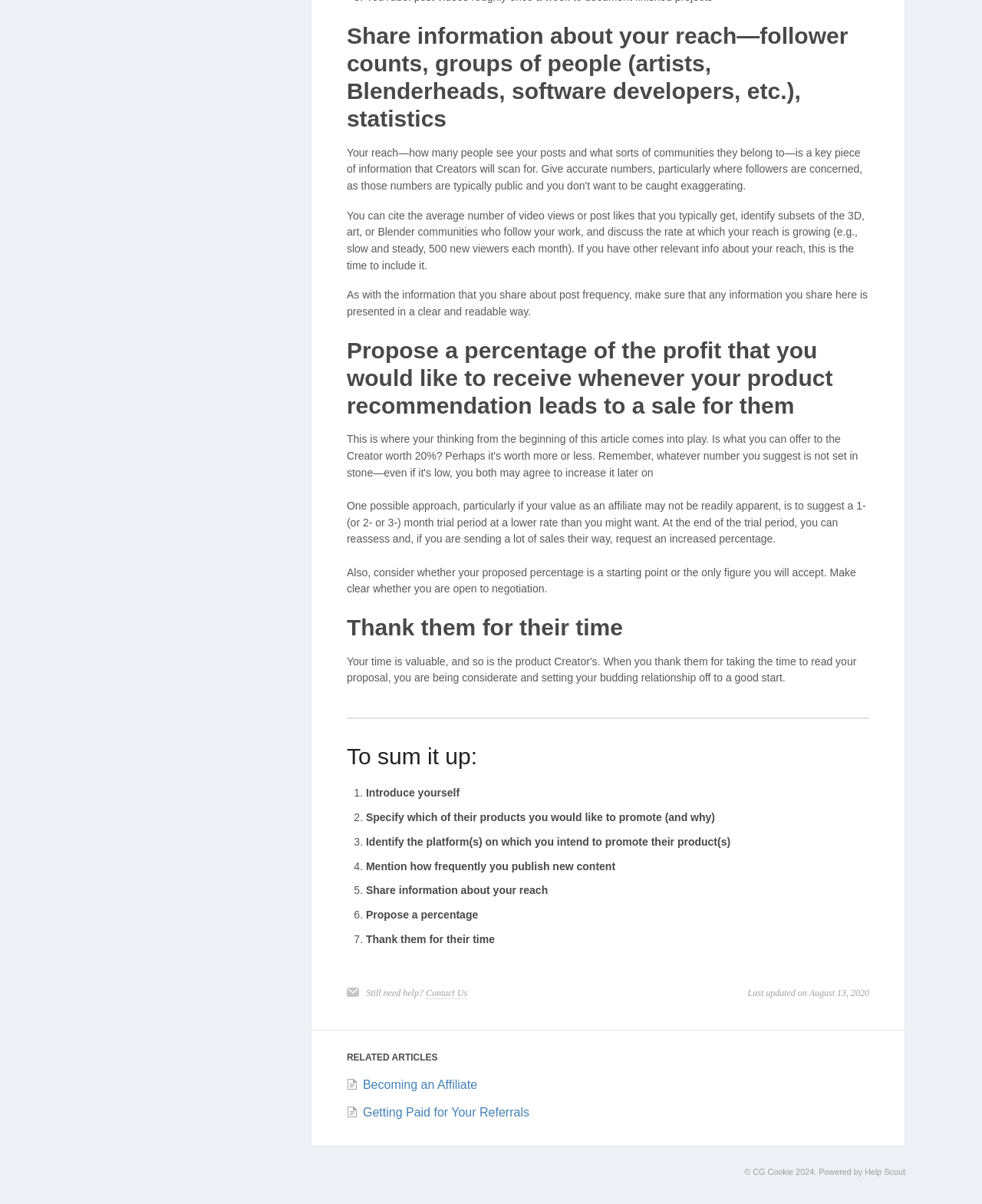Given the description Becoming an Affiliate, predict the bounding box coordinates of the UI element. Ensure the coordinates are in the format (top-left x, top-left y, bottom-right x, bottom-right y) and all values are between 0 and 1.

[0.352, 0.896, 0.486, 0.906]